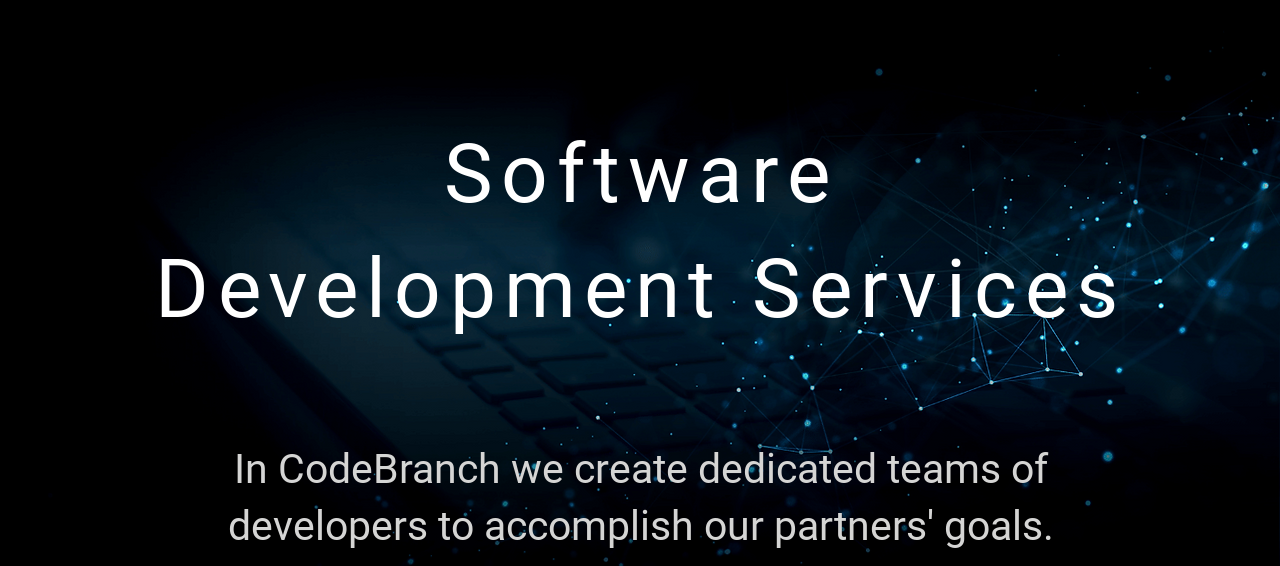Elaborate on the image by describing it in detail.

The image showcases the title "Software Development Services," prominently displayed in a sleek, modern font against a dark background that features subtle graphics reminiscent of a digital network or technology interface. Below the title, there is a descriptive text stating, "In CodeBranch we create dedicated teams of developers to accomplish our partners' goals." This caption emphasizes the dedication and collaborative spirit of CodeBranch, highlighting its commitment to tailored software development solutions. The overall aesthetic combines professionalism with a contemporary flair, reflecting the cutting-edge nature of the services offered.